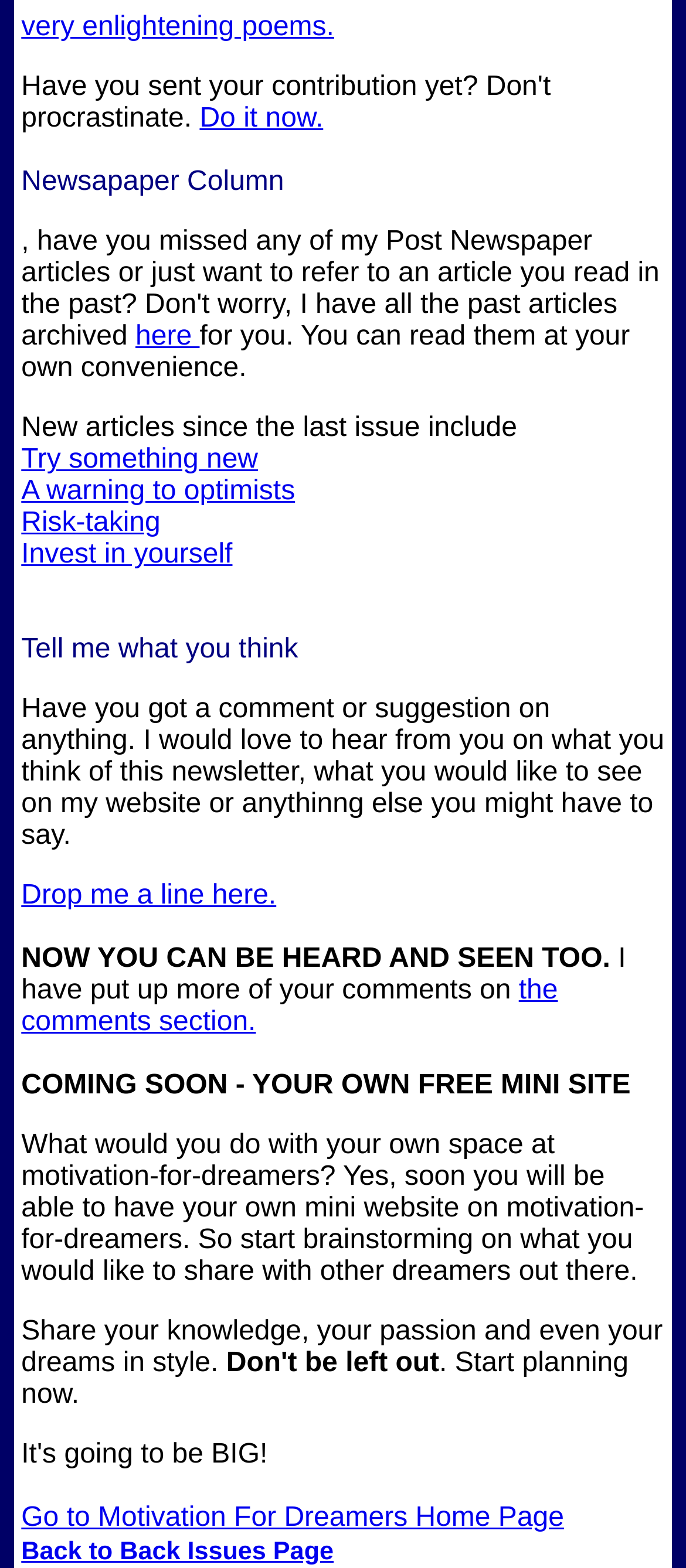Please locate the bounding box coordinates of the element that should be clicked to achieve the given instruction: "Read very enlightening poems".

[0.031, 0.008, 0.487, 0.027]